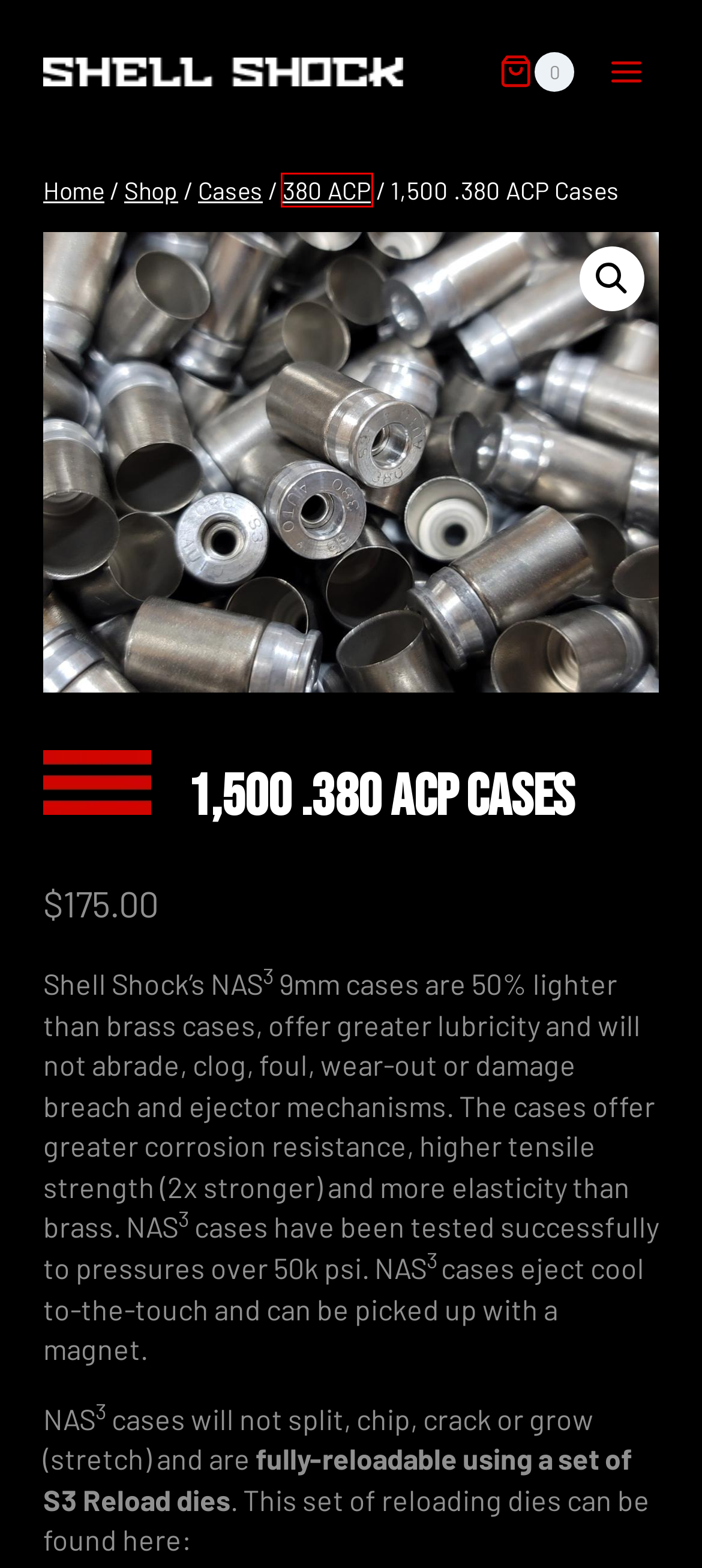A screenshot of a webpage is given, featuring a red bounding box around a UI element. Please choose the webpage description that best aligns with the new webpage after clicking the element in the bounding box. These are the descriptions:
A. Shell Shock Technologies
B. About | Shell Shock Technologies
C. Cases | Shell Shock Technologies
D. 380 ACP | Shell Shock Technologies
E. Sizing and Flaring Dies, 9mm | Shell Shock Technologies
F. Shop | Shell Shock Technologies
G. 500 .380 ACP Cases | Shell Shock Technologies
H. Cart | Shell Shock Technologies

D